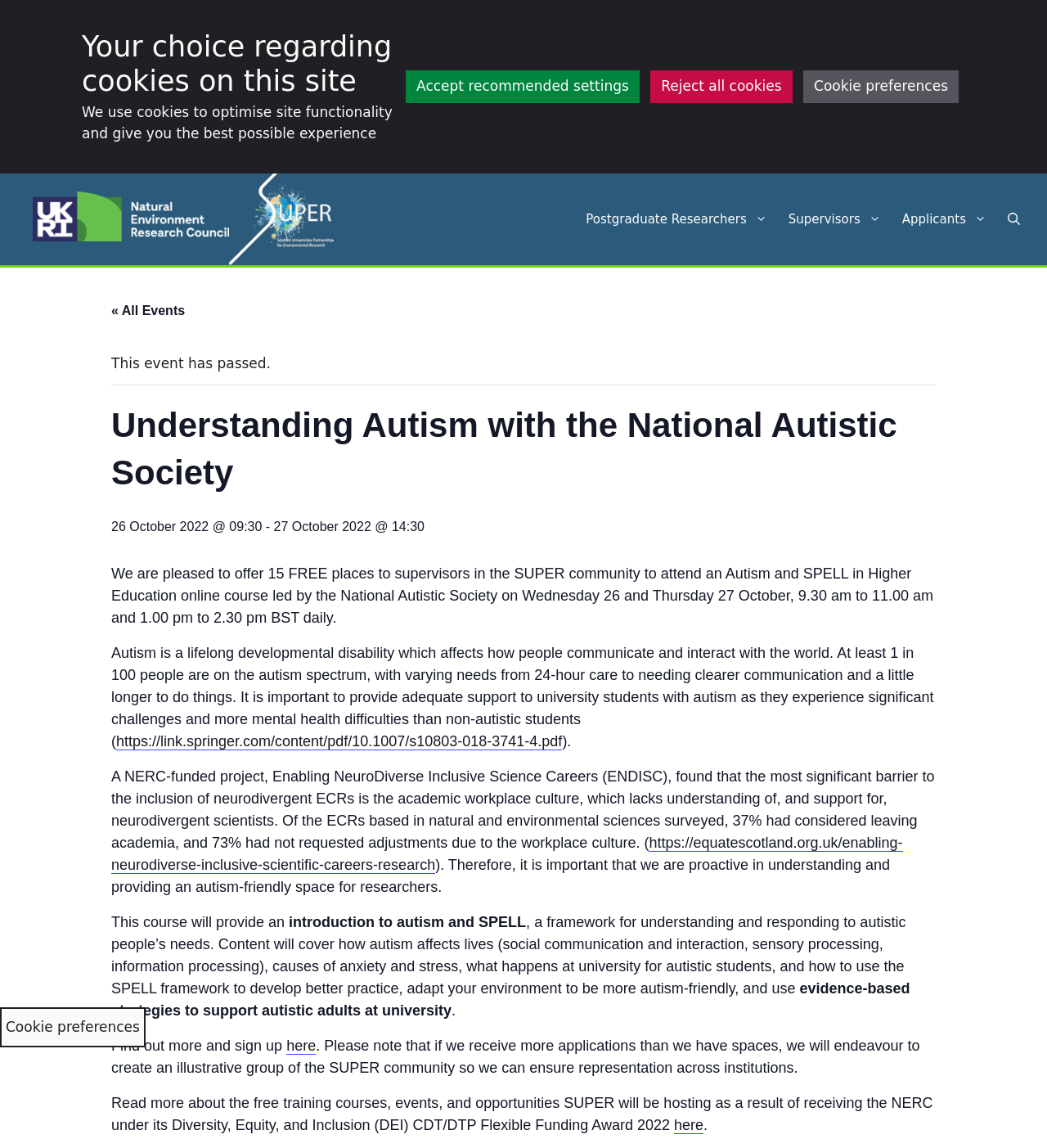Please find the bounding box coordinates for the clickable element needed to perform this instruction: "Read more about the free training courses, events, and opportunities".

[0.644, 0.973, 0.672, 0.988]